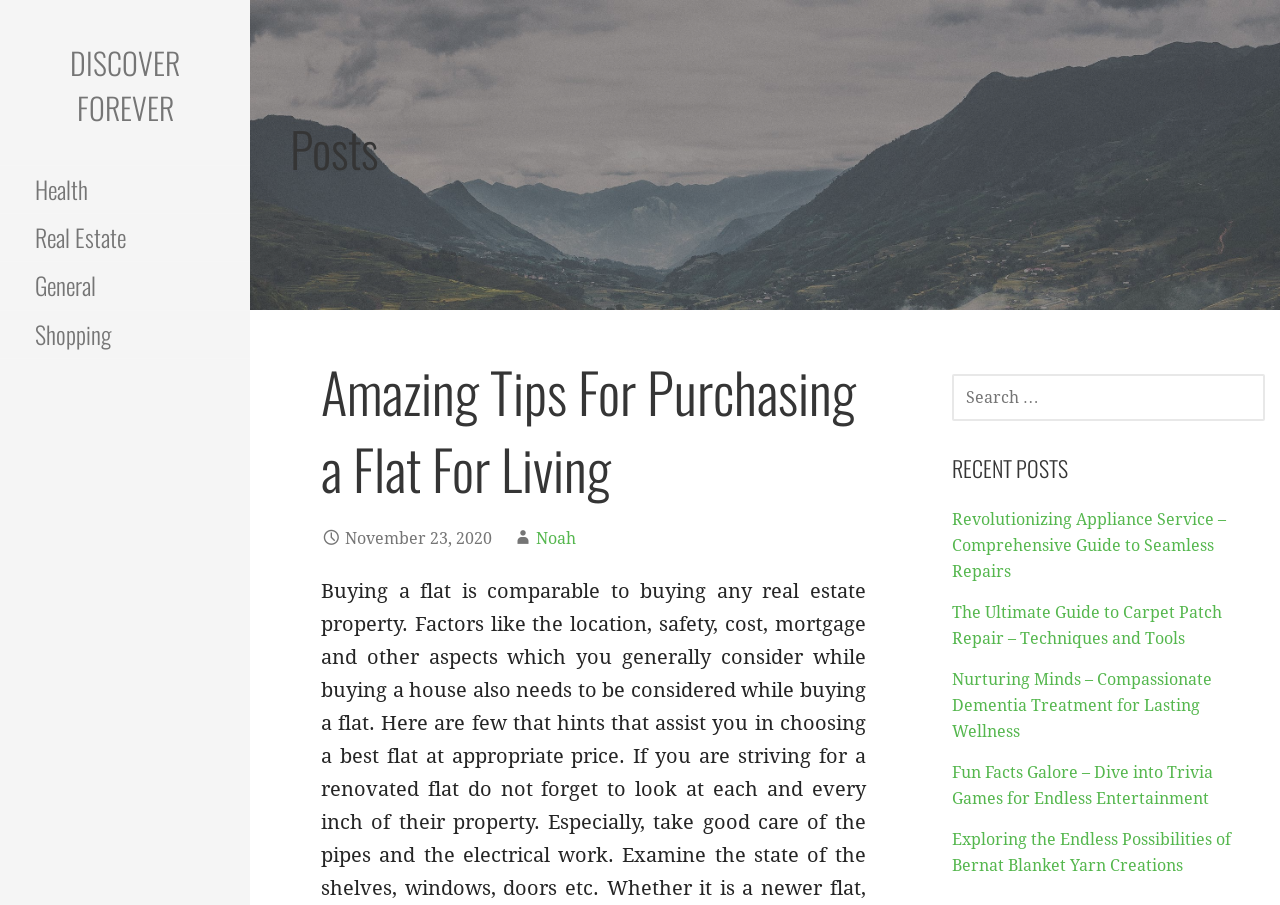How many recent posts are listed on the webpage?
Identify the answer in the screenshot and reply with a single word or phrase.

4